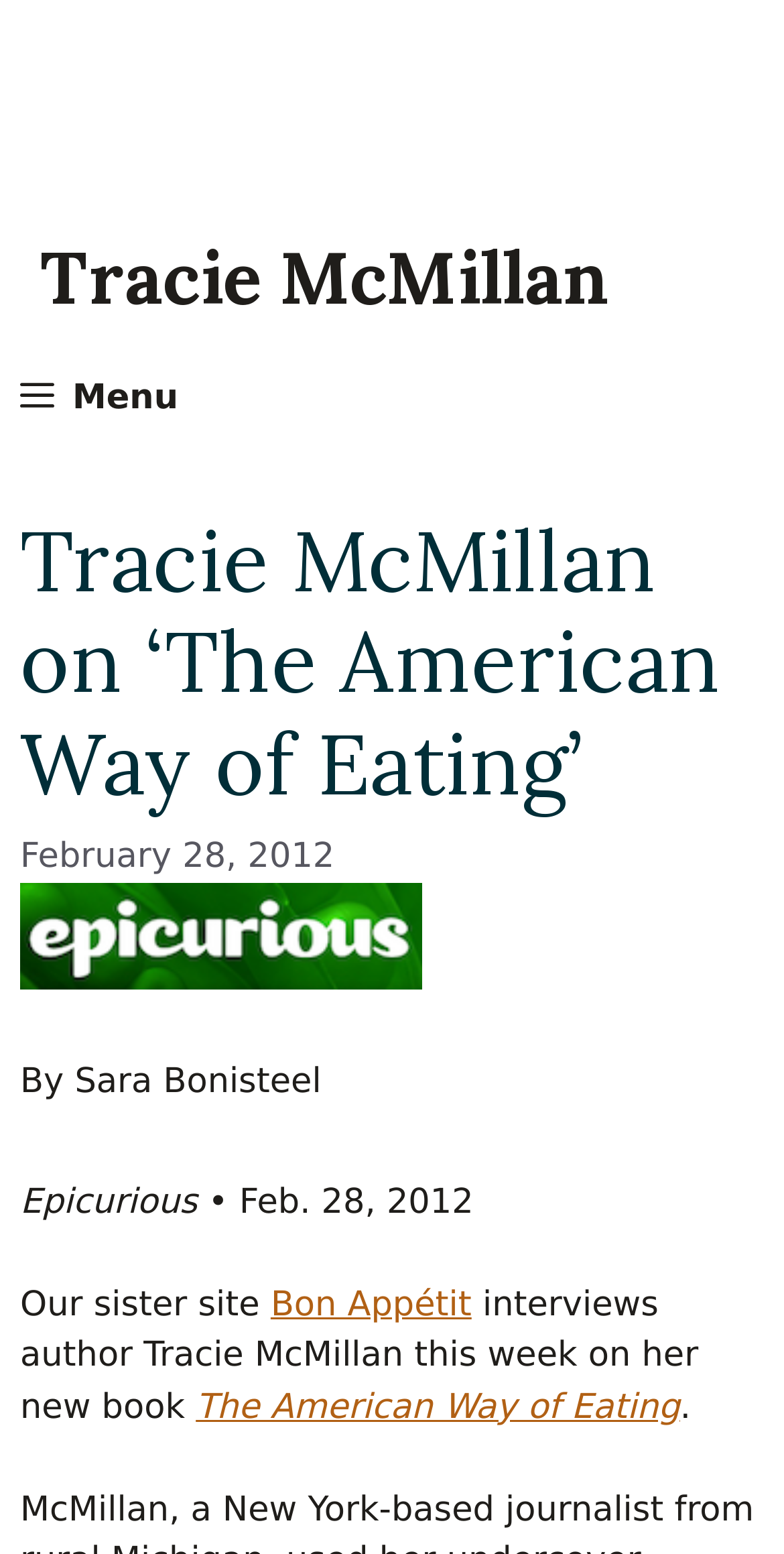Please find the bounding box coordinates (top-left x, top-left y, bottom-right x, bottom-right y) in the screenshot for the UI element described as follows: The American Way of Eating

[0.25, 0.893, 0.867, 0.918]